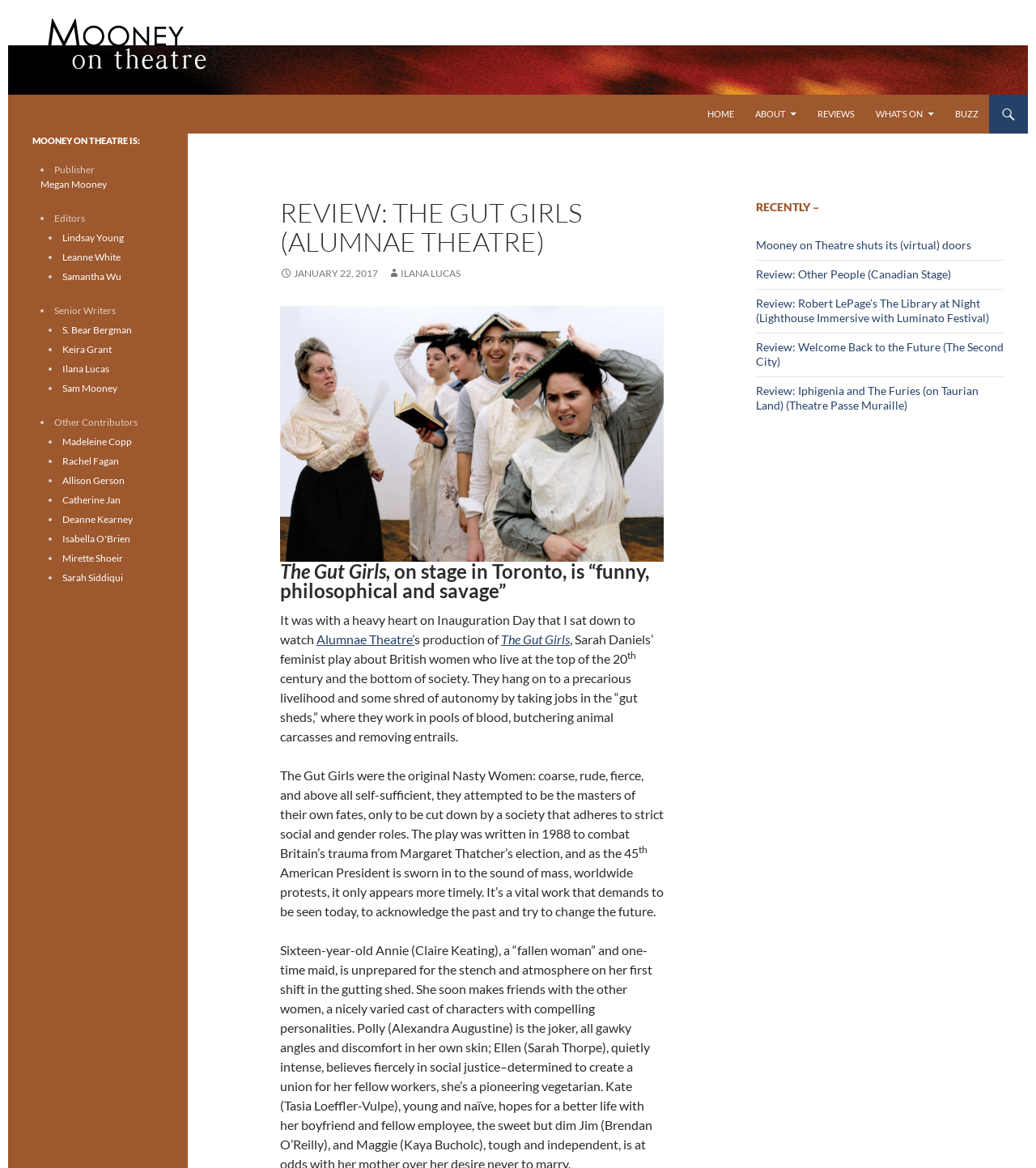How many contributors are listed on the webpage?
Provide a detailed answer to the question, using the image to inform your response.

I found the answer by counting the number of links and list markers in the section of the webpage that lists contributors, which includes publishers, editors, senior writers, and other contributors. There are 15 links and list markers in total.